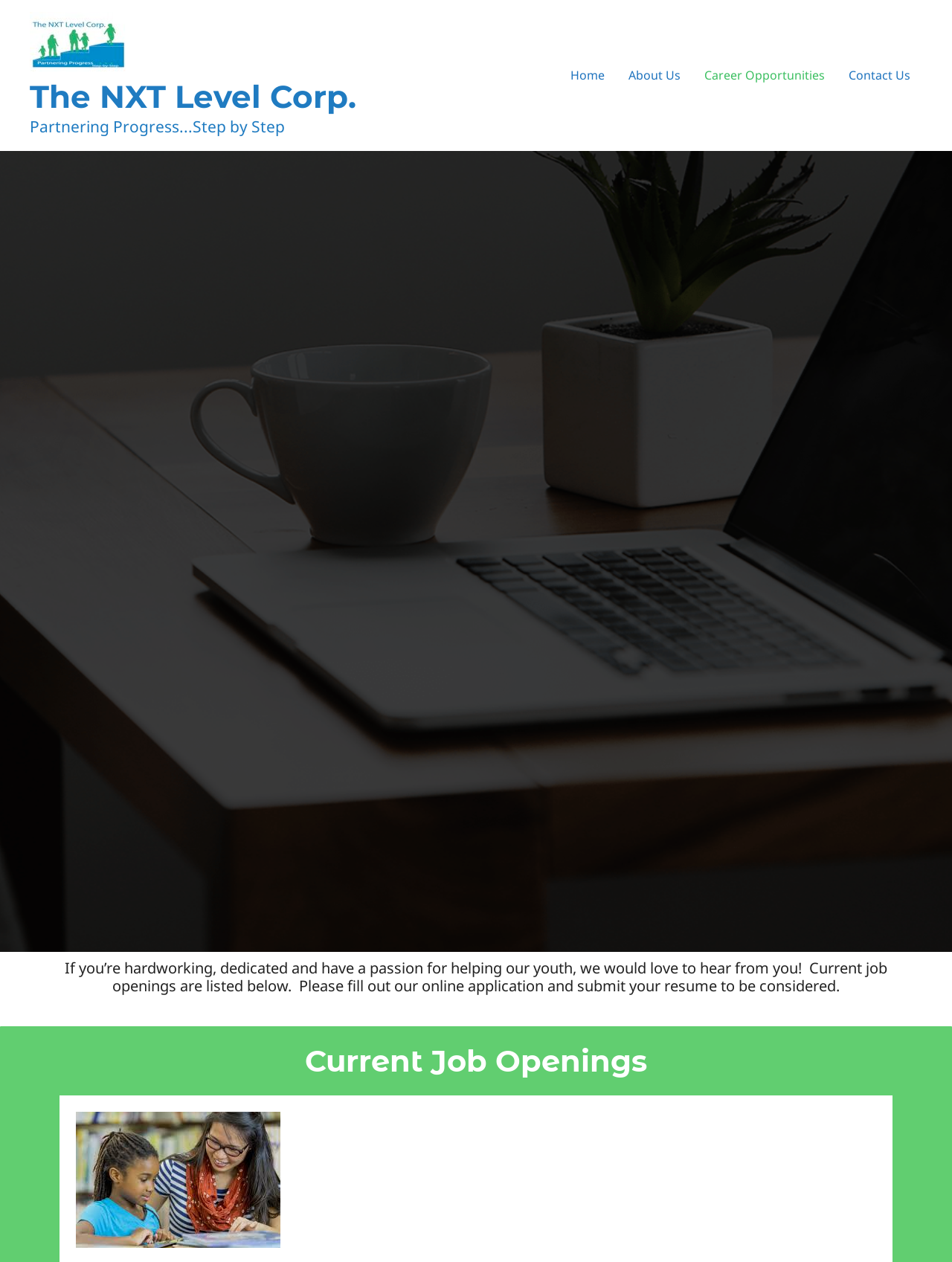Please reply to the following question with a single word or a short phrase:
What is the call-to-action for job applicants?

Fill out online application